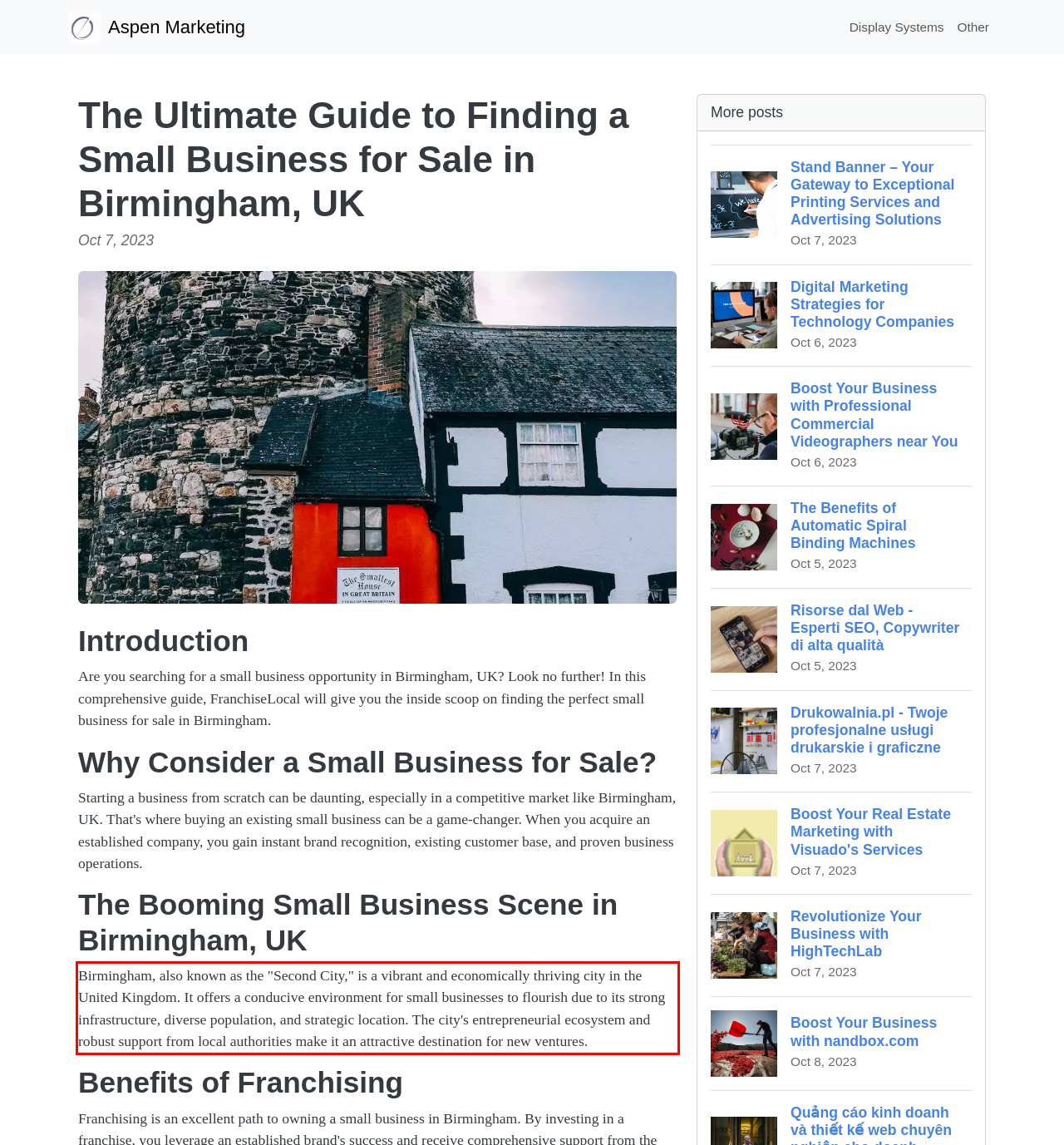Examine the screenshot of the webpage, locate the red bounding box, and perform OCR to extract the text contained within it.

Birmingham, also known as the "Second City," is a vibrant and economically thriving city in the United Kingdom. It offers a conducive environment for small businesses to flourish due to its strong infrastructure, diverse population, and strategic location. The city's entrepreneurial ecosystem and robust support from local authorities make it an attractive destination for new ventures.